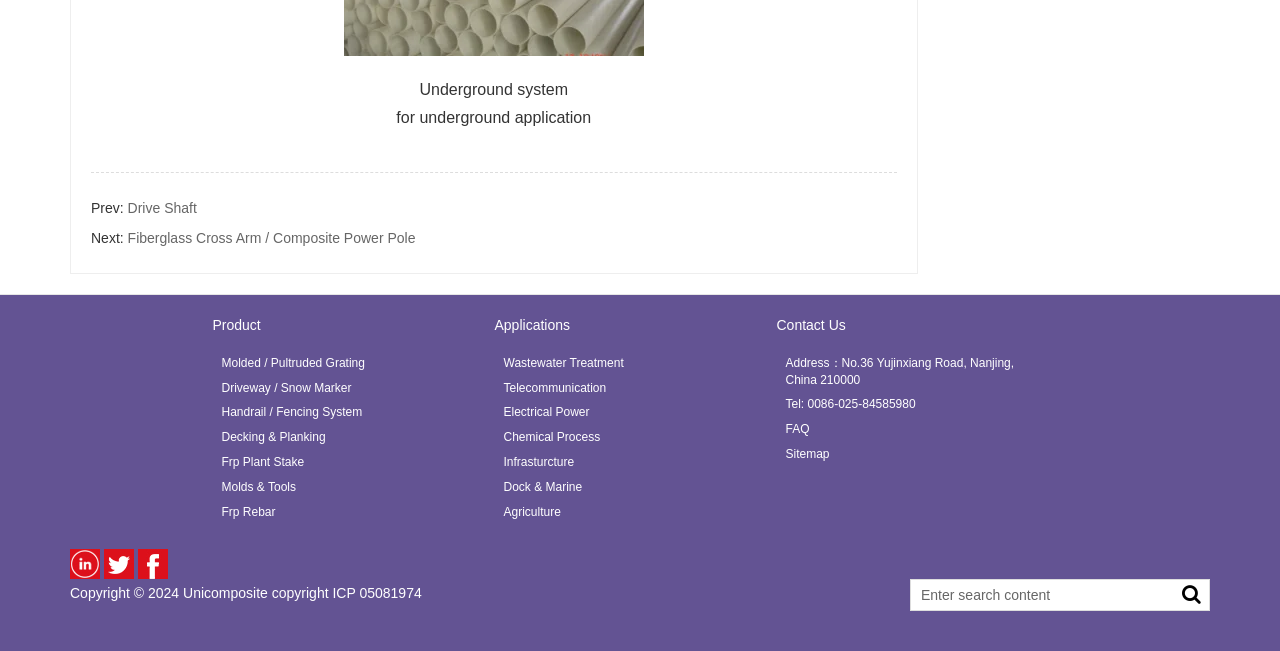Respond to the question with just a single word or phrase: 
What social media platforms does the company have?

Instagram, Twitter, Facebook